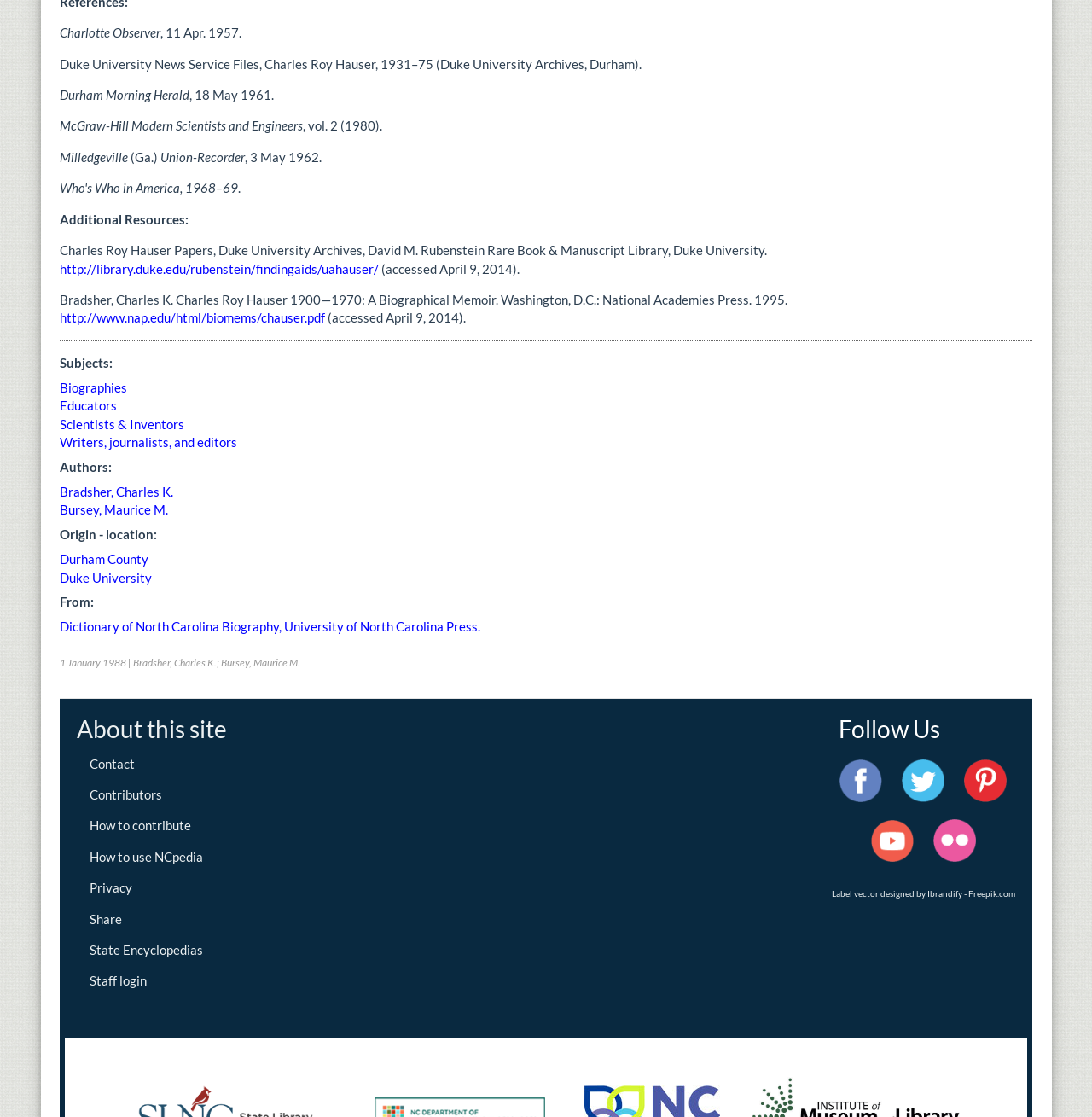Identify the bounding box coordinates of the region that should be clicked to execute the following instruction: "View the PDF of Charles Roy Hauser's biographical memoir".

[0.055, 0.278, 0.298, 0.291]